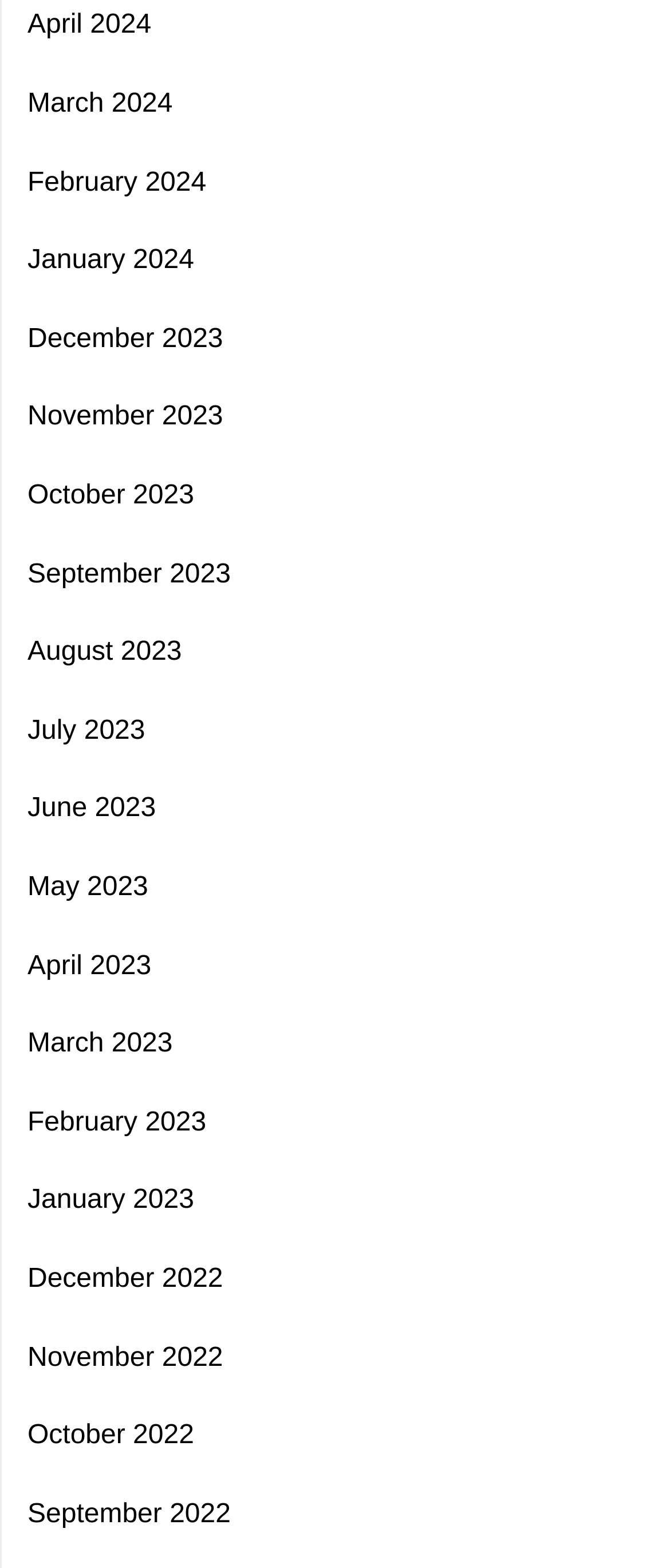Determine the coordinates of the bounding box for the clickable area needed to execute this instruction: "browse September 2023".

[0.041, 0.352, 0.344, 0.38]